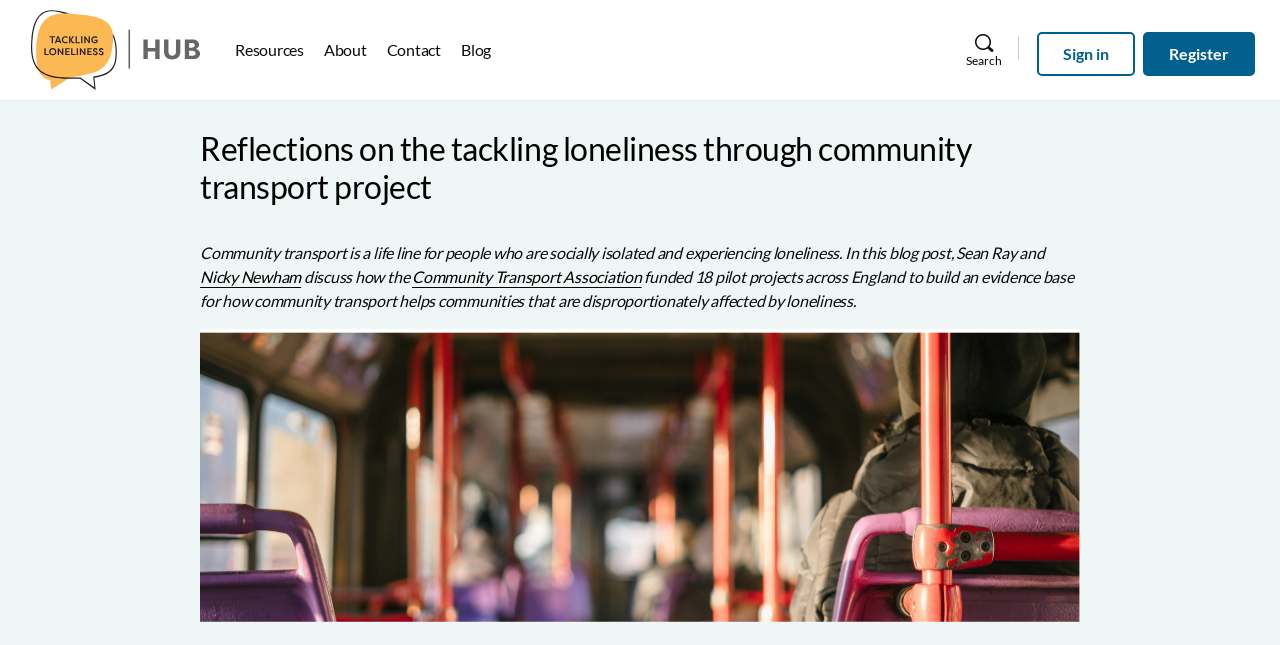Bounding box coordinates are specified in the format (top-left x, top-left y, bottom-right x, bottom-right y). All values are floating point numbers bounded between 0 and 1. Please provide the bounding box coordinate of the region this sentence describes: Community Transport Association

[0.322, 0.414, 0.501, 0.443]